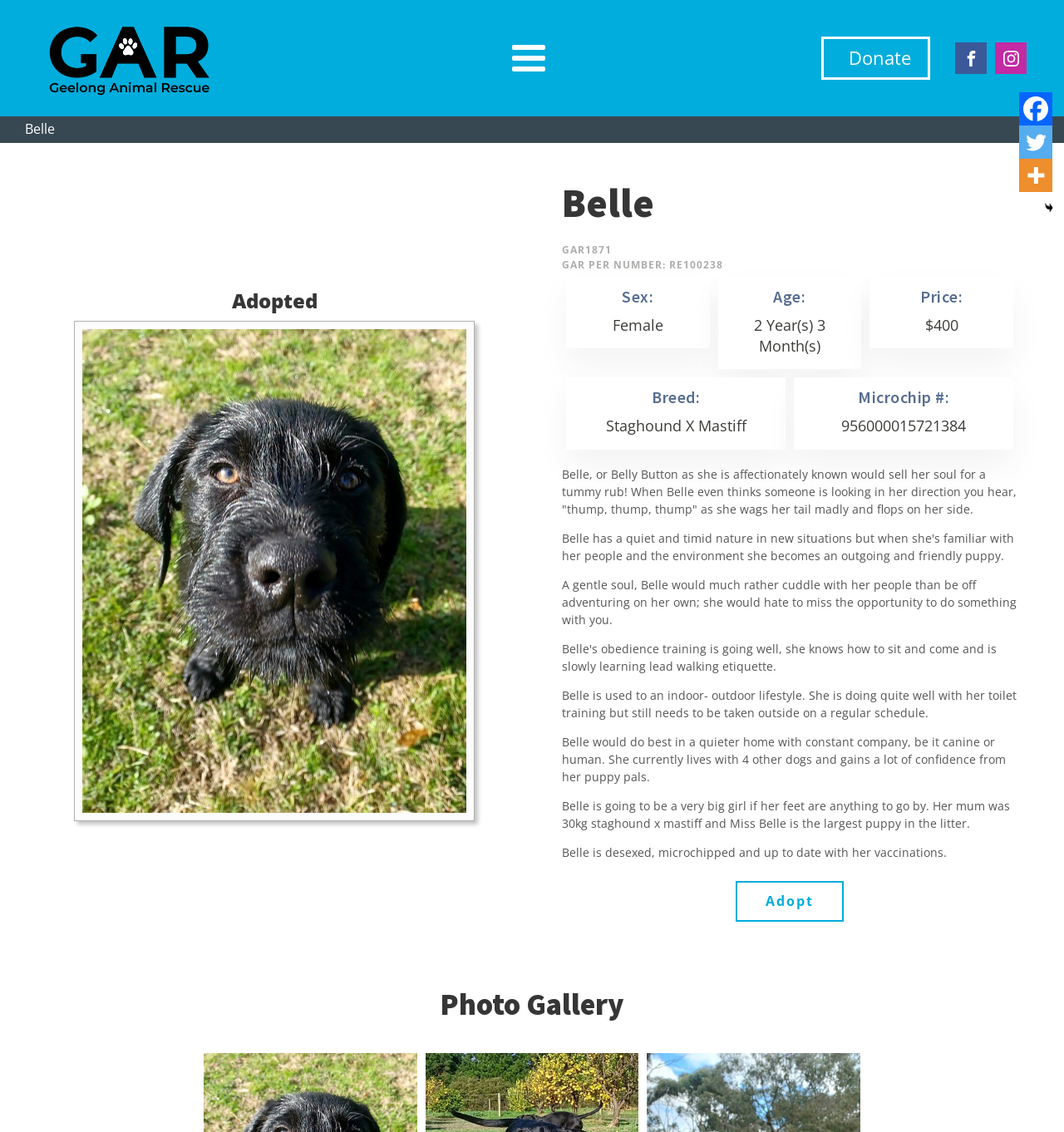What is the breed of the animal?
Please provide a single word or phrase in response based on the screenshot.

Staghound X Mastiff